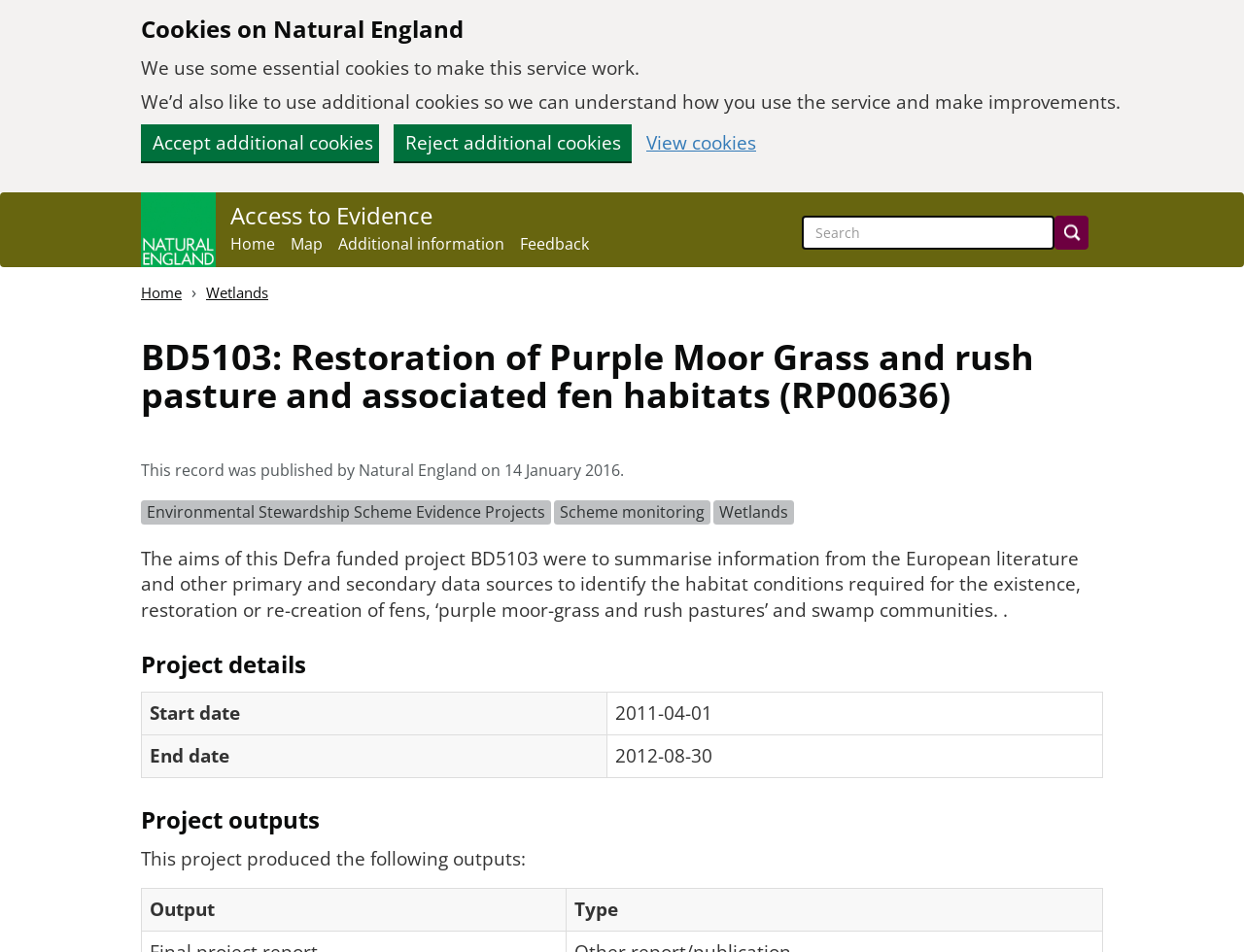What type of outputs did the project produce?
Provide a concise answer using a single word or phrase based on the image.

Unknown